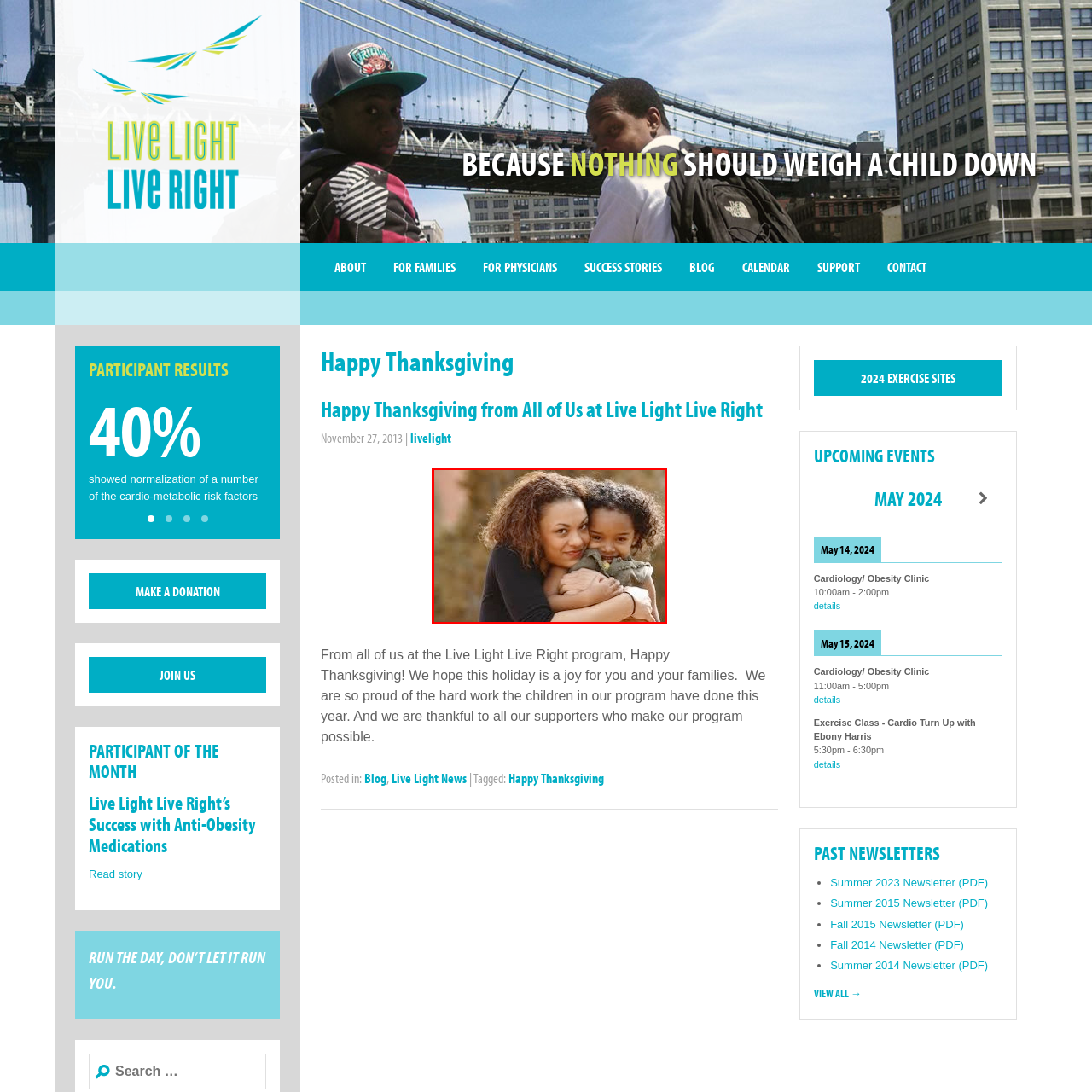Look closely at the image surrounded by the red box, What is the age relationship between the two individuals? Give your answer as a single word or phrase.

Mother and child